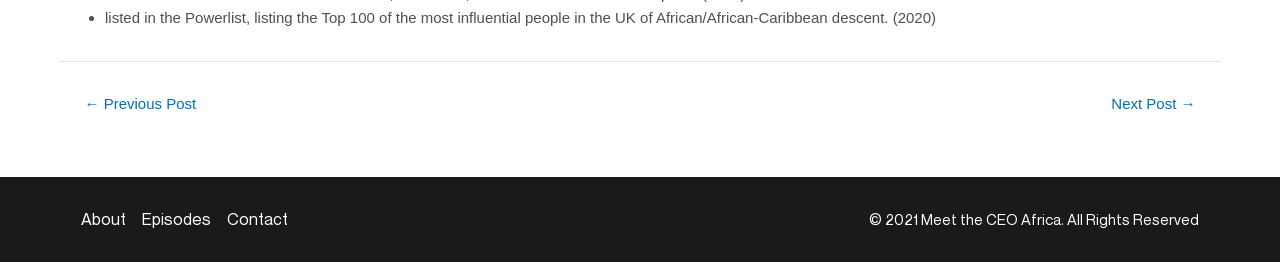Given the content of the image, can you provide a detailed answer to the question?
What is the year mentioned in the StaticText element?

The year mentioned in the StaticText element is 2020, which is indicated by the StaticText element with OCR text '(2020)' and bounding box coordinates [0.512, 0.036, 0.731, 0.101].